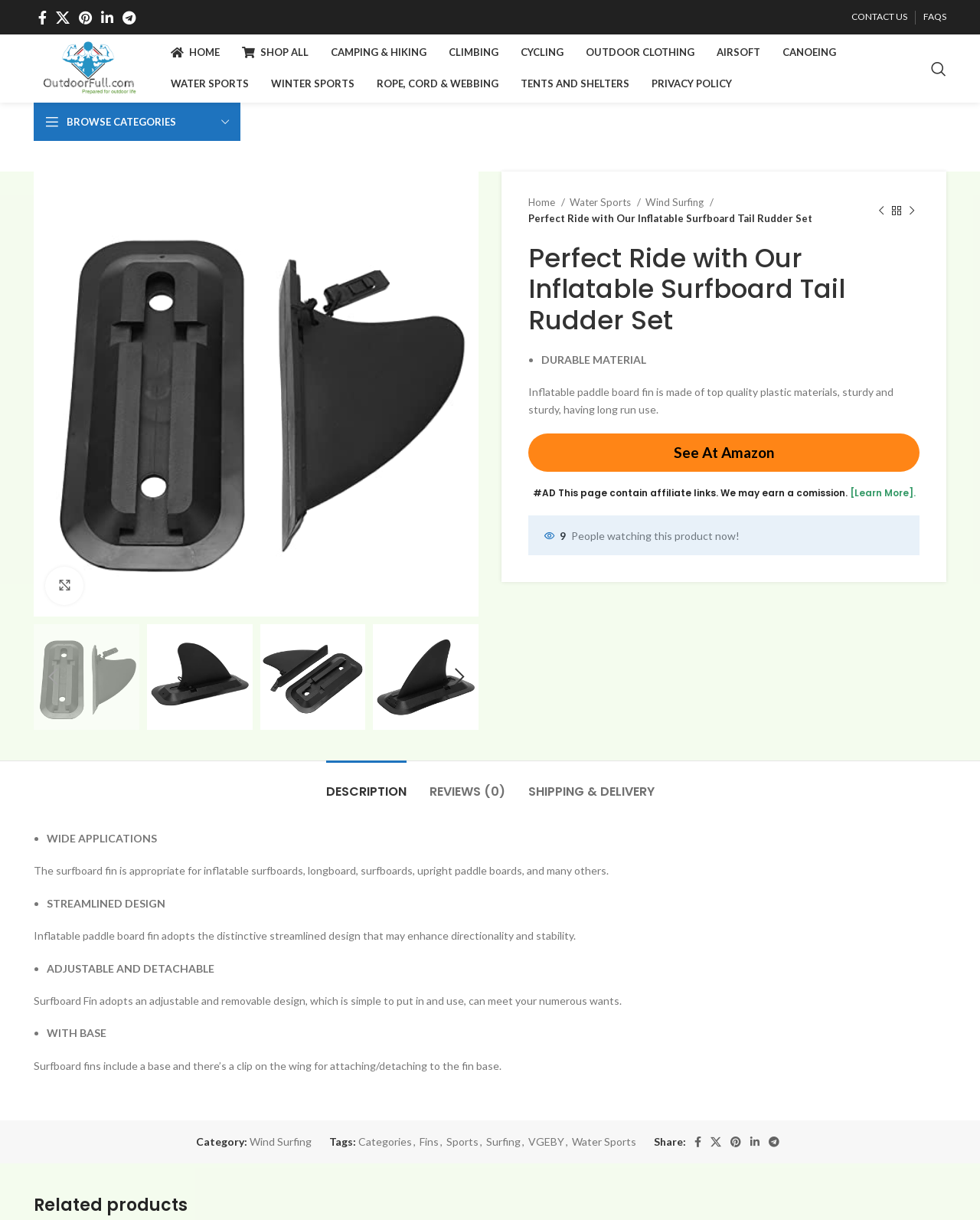Give a detailed account of the webpage, highlighting key information.

This webpage is about a product called "Perfect Ride with Our Inflatable Surfboard Tail Rudder Set" from OutdoorFull.com. At the top of the page, there are social media links and a site logo on the left, and a secondary navigation menu on the right with links to "CONTACT US", "FAQS", and more. Below that, there is a main navigation menu with links to various categories such as "HOME", "SHOP ALL", "CAMPING & HIKING", and more.

The main content of the page is divided into two sections. On the left, there is a product image and a link to "Upgrade Your Surfboard with Our Inflatable Tail Rudder Set - A Paddle Board Fin Replacement to Improve Your Ride". On the right, there is a product description with a heading "Perfect Ride with Our Inflatable Surfboard Tail Rudder Set" and a list of features, including "DURABLE MATERIAL", "WIDE APPLICATIONS", "STREAMLINED DESIGN", "ADJUSTABLE AND DETACHABLE", and "WITH BASE". Each feature has a brief description below it.

Below the product description, there are links to "Previous product" and "Next product", as well as a breadcrumb navigation menu showing the product's category hierarchy. There is also a tab list with tabs for "DESCRIPTION", "REVIEWS (0)", and "SHIPPING & DELIVERY", with the "DESCRIPTION" tab selected by default. The tab panel for "DESCRIPTION" contains a detailed product description with several bullet points.

At the bottom of the page, there are links to related categories and tags, including "Wind Surfing" and "Fins".